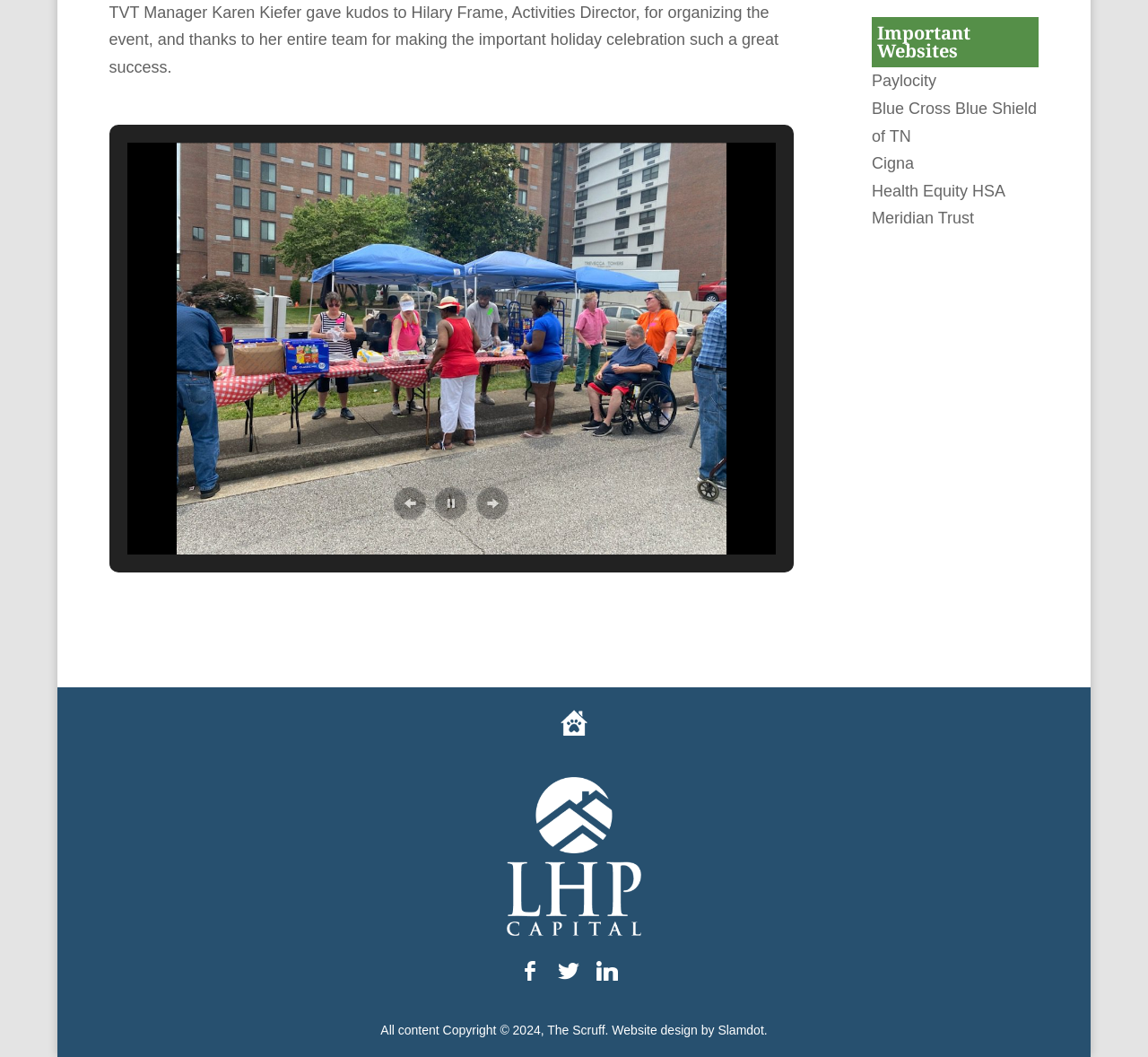Identify the bounding box for the UI element described as: "Health Equity HSA". Ensure the coordinates are four float numbers between 0 and 1, formatted as [left, top, right, bottom].

[0.759, 0.172, 0.876, 0.189]